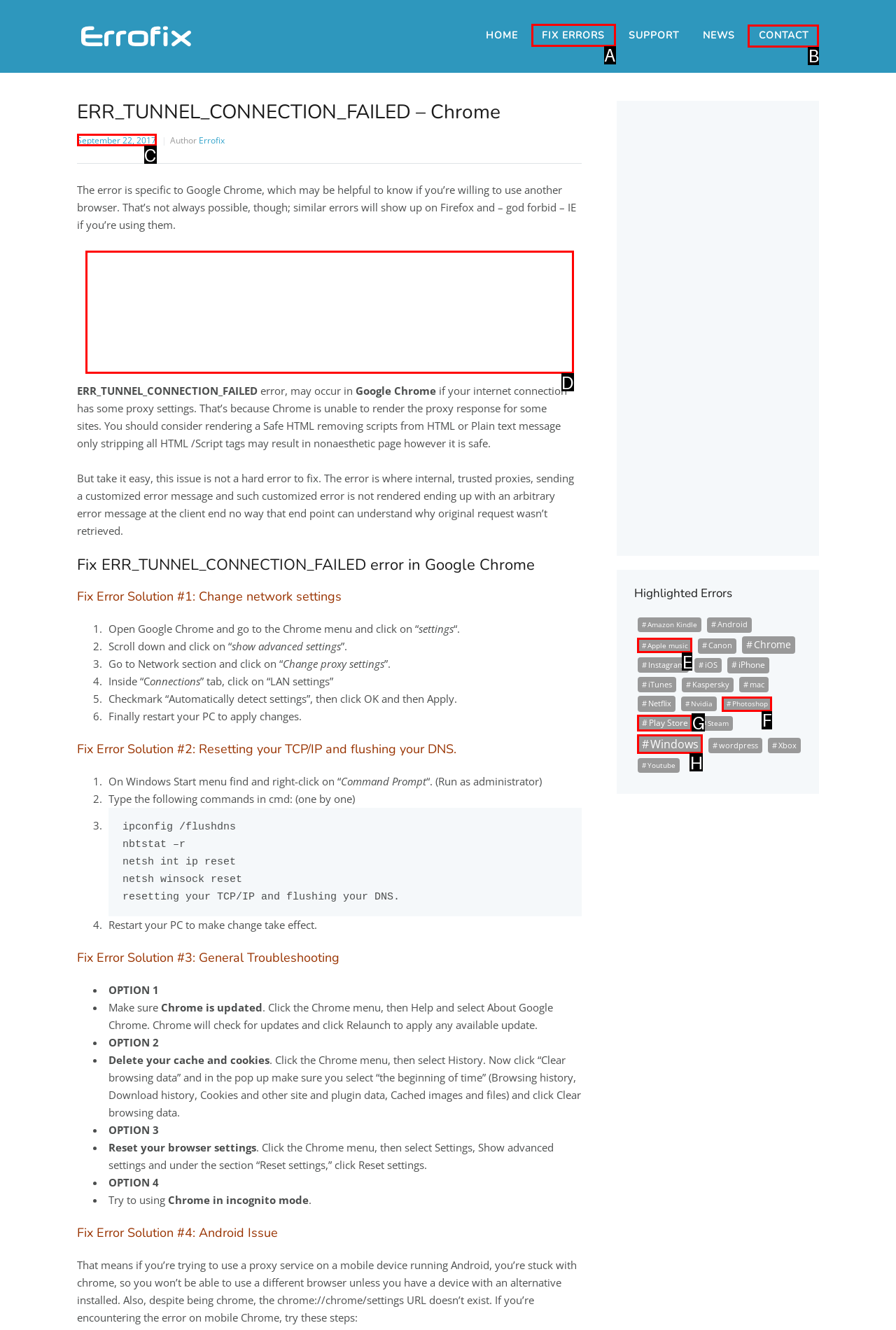Identify the appropriate lettered option to execute the following task: Click on 'FIX ERRORS'
Respond with the letter of the selected choice.

A